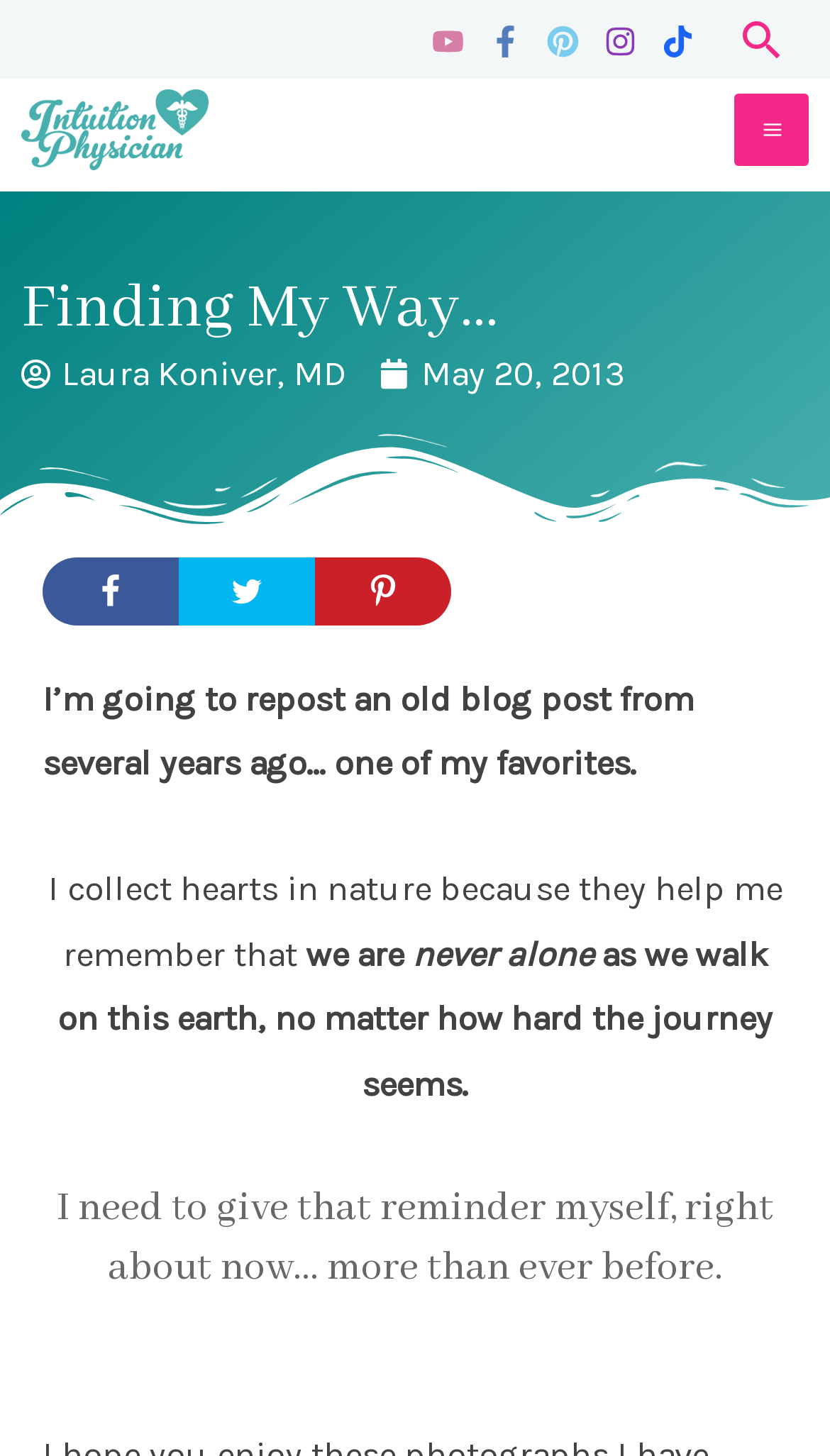What is the date of the blog post?
Please respond to the question thoroughly and include all relevant details.

I found the date of the blog post by looking at the link 'May 20, 2013' which is located below the main heading 'Finding My Way…'.